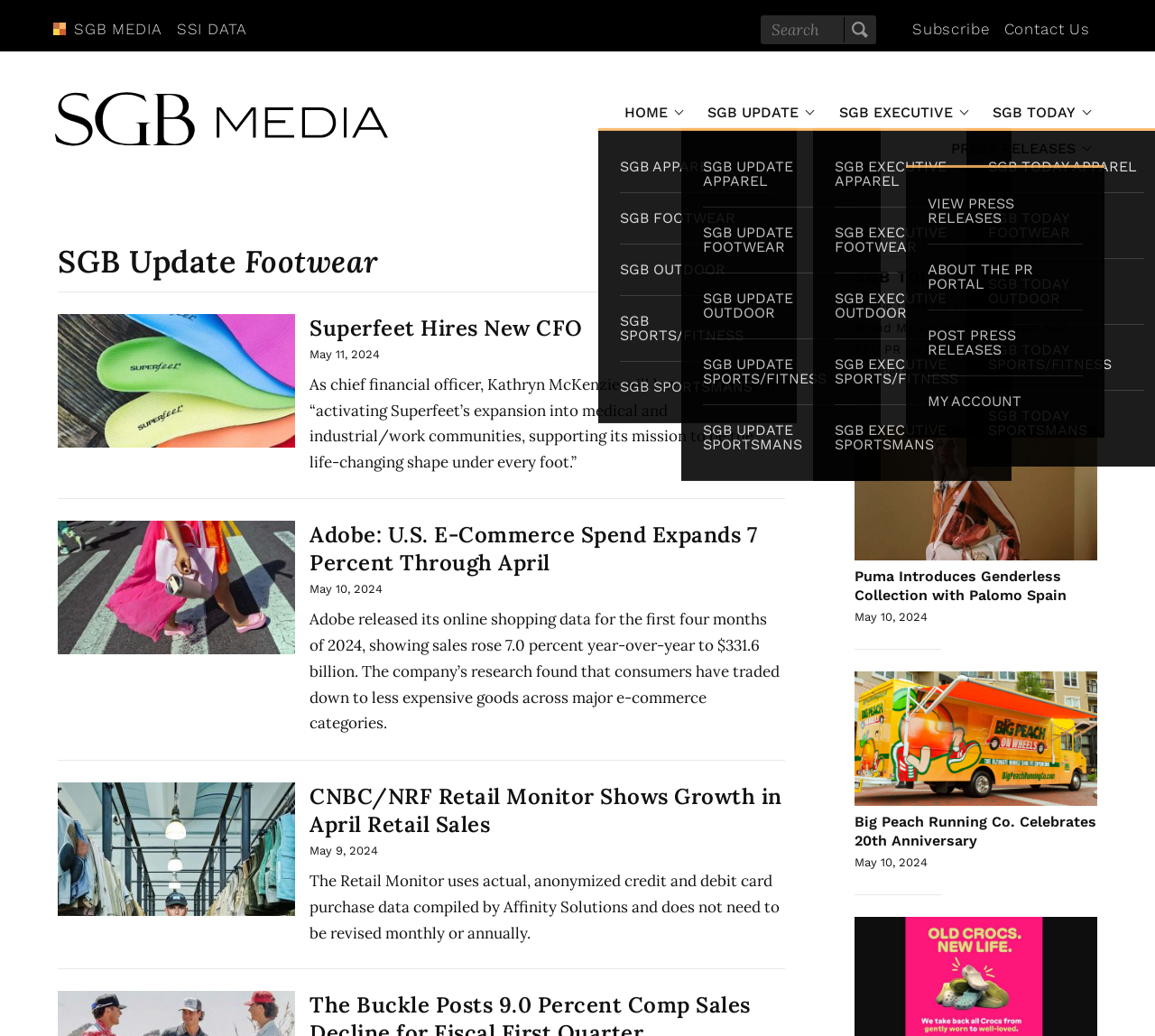Provide the bounding box coordinates for the area that should be clicked to complete the instruction: "Search for something".

[0.658, 0.014, 0.758, 0.042]